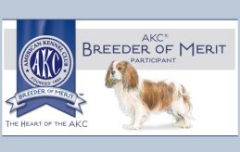What breed is represented in the illustration?
From the screenshot, provide a brief answer in one word or phrase.

Cavalier King Charles Spaniel